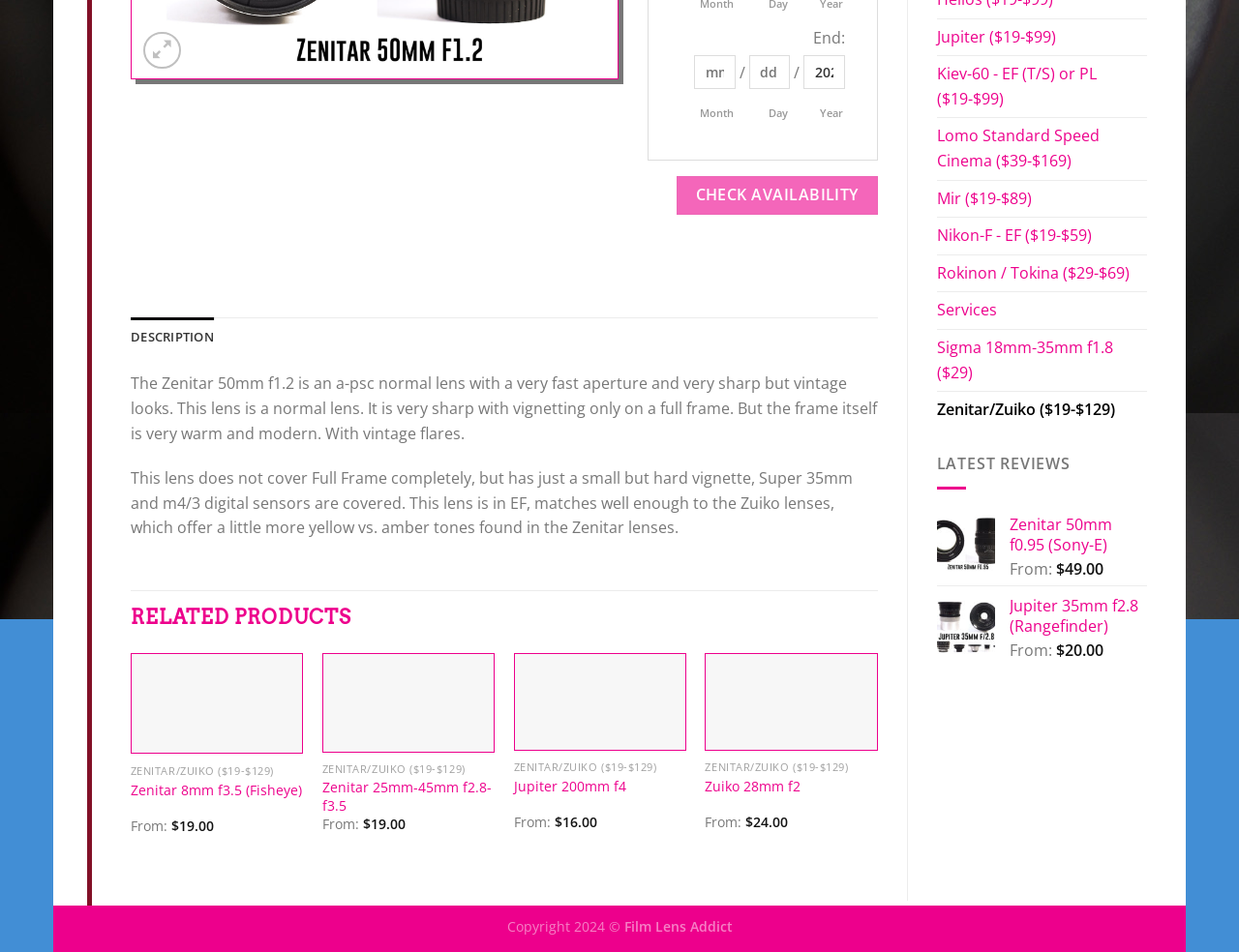Provide the bounding box coordinates for the specified HTML element described in this description: "parent_node: ZENITAR/ZUIKO ($19-$129) aria-label="Previous"". The coordinates should be four float numbers ranging from 0 to 1, in the format [left, top, right, bottom].

[0.095, 0.684, 0.118, 0.913]